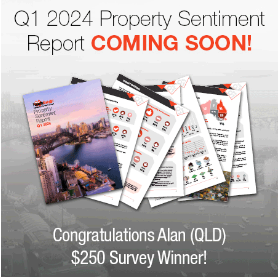What is the status of the Q1 2024 Property Sentiment Report? Analyze the screenshot and reply with just one word or a short phrase.

COMING SOON!